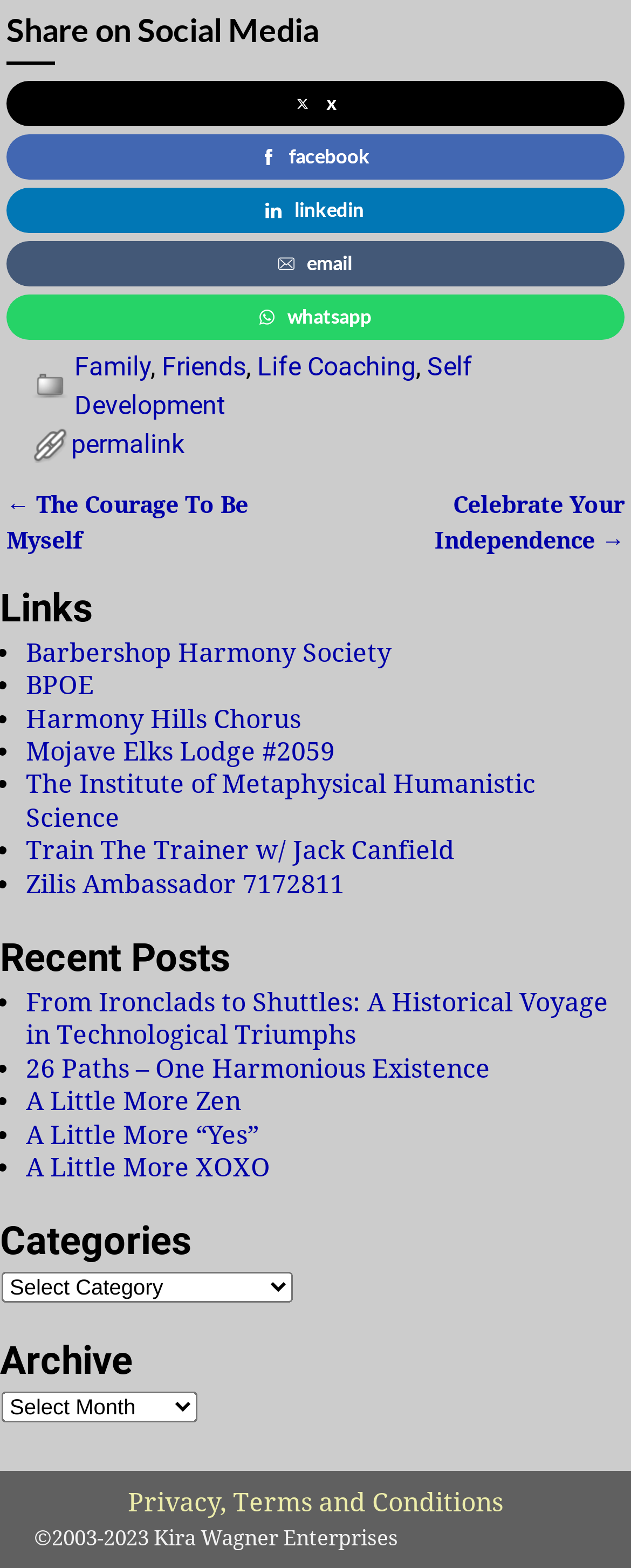What is the category of the post 'From Ironclads to Shuttles: A Historical Voyage in Technological Triumphs'?
From the screenshot, provide a brief answer in one word or phrase.

Not specified